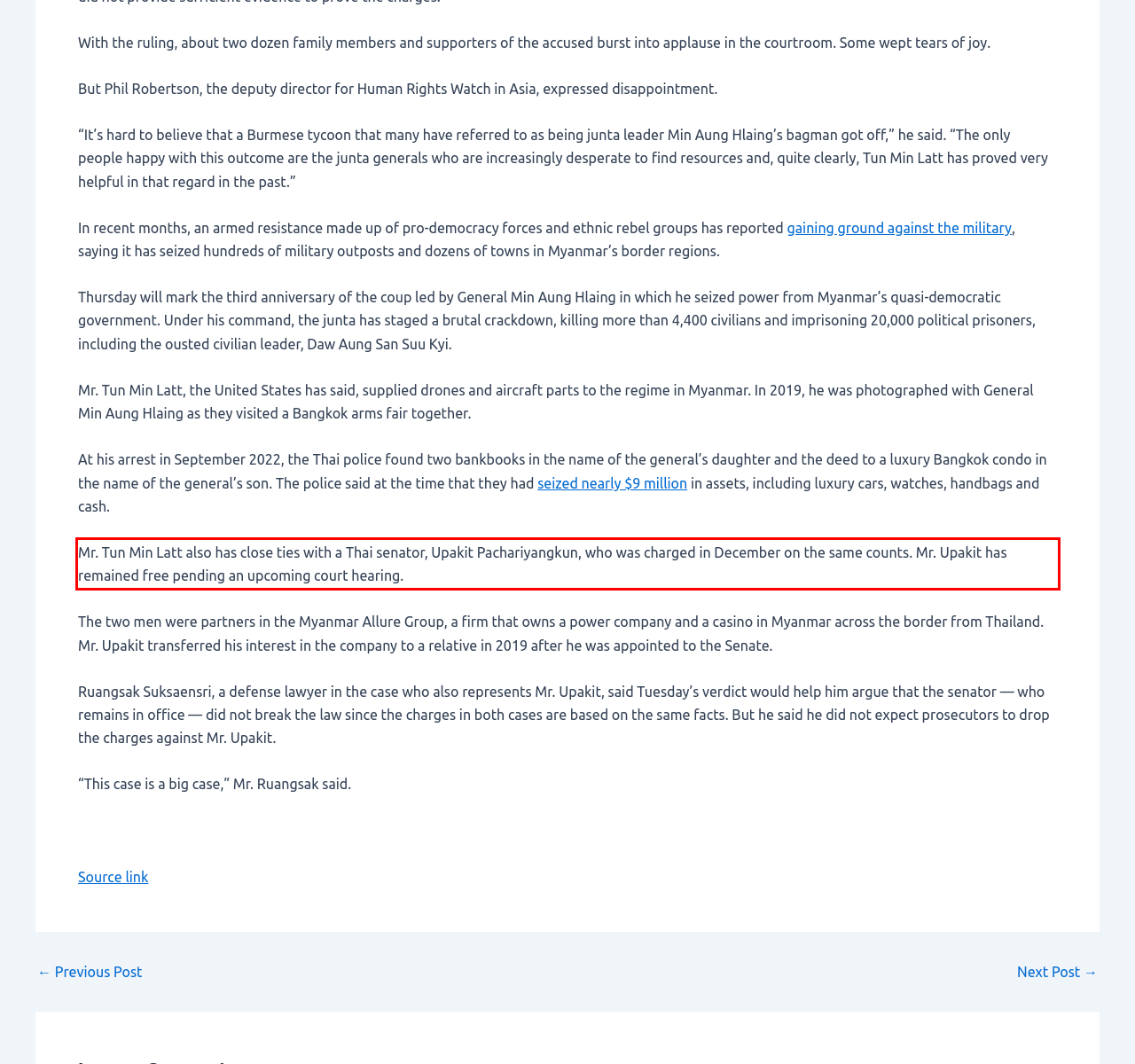There is a UI element on the webpage screenshot marked by a red bounding box. Extract and generate the text content from within this red box.

Mr. Tun Min Latt also has close ties with a Thai senator, Upakit Pachariyangkun, who was charged in December on the same counts. Mr. Upakit has remained free pending an upcoming court hearing.